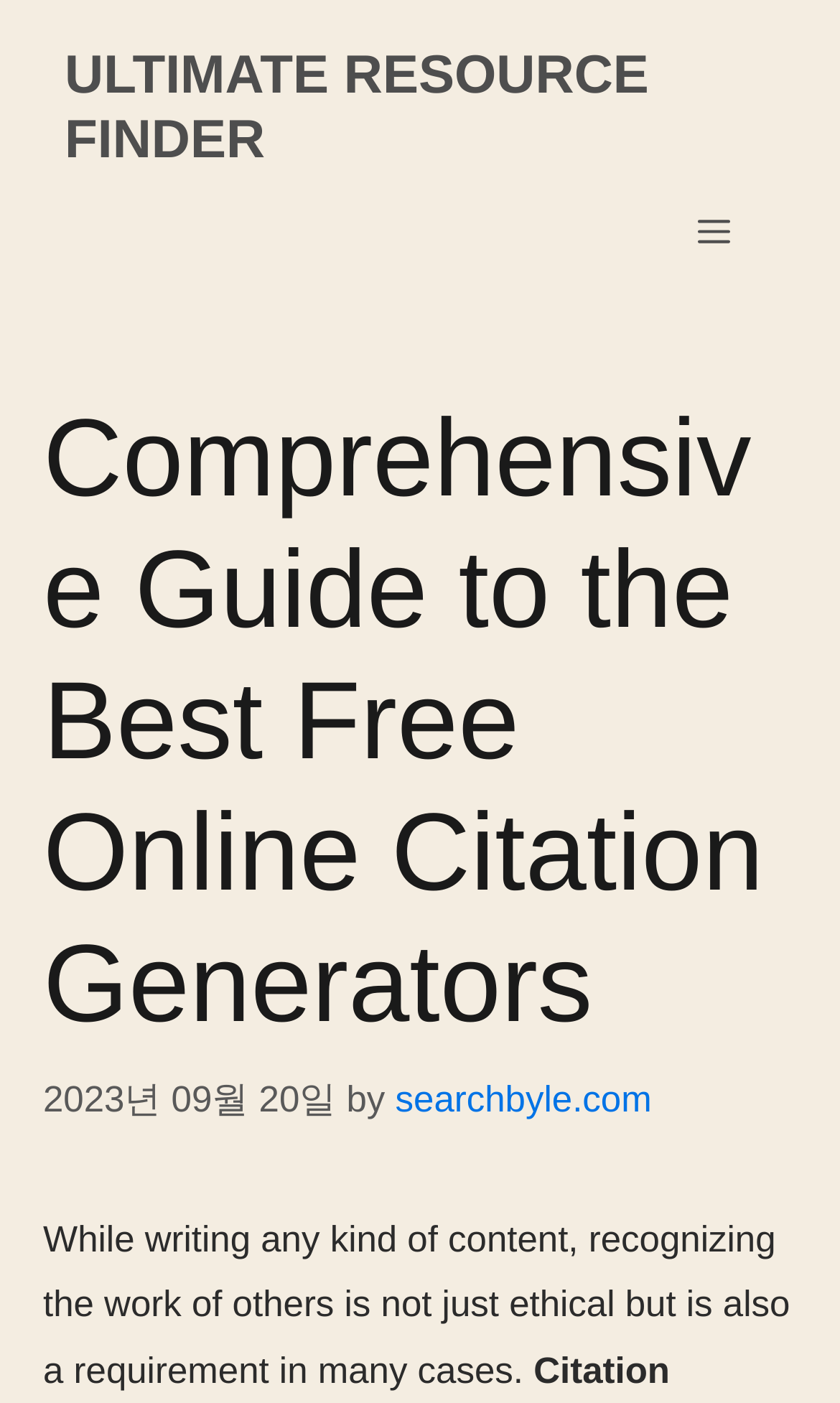What is the date of the content?
Please give a well-detailed answer to the question.

I found the date of the content by looking at the time element, which contains the text '2023년 09월 20일'. This element is located below the main heading and above the author information.